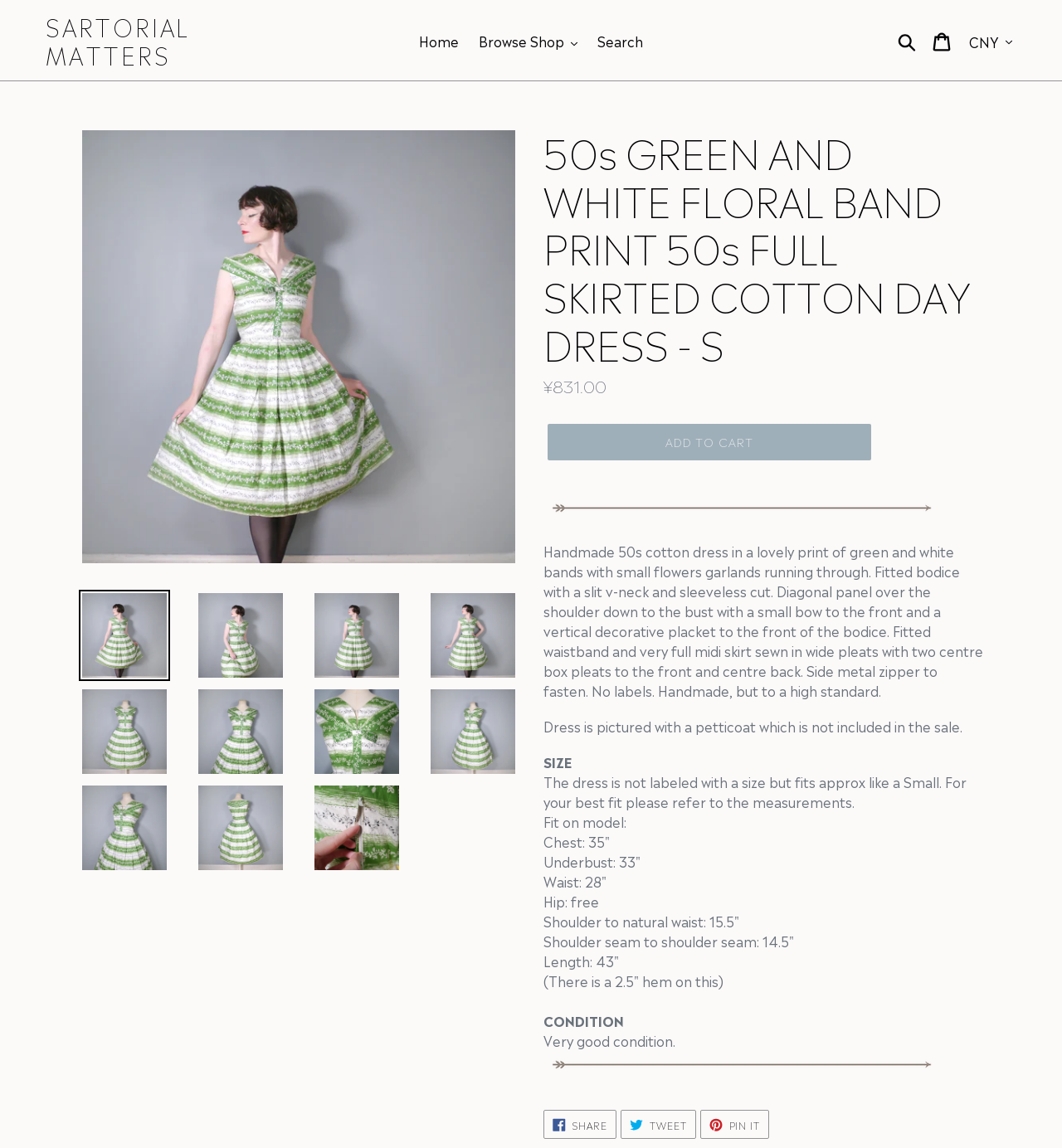Please identify the bounding box coordinates of the element I should click to complete this instruction: 'Click on the 'ADVANTAGES' link'. The coordinates should be given as four float numbers between 0 and 1, like this: [left, top, right, bottom].

None